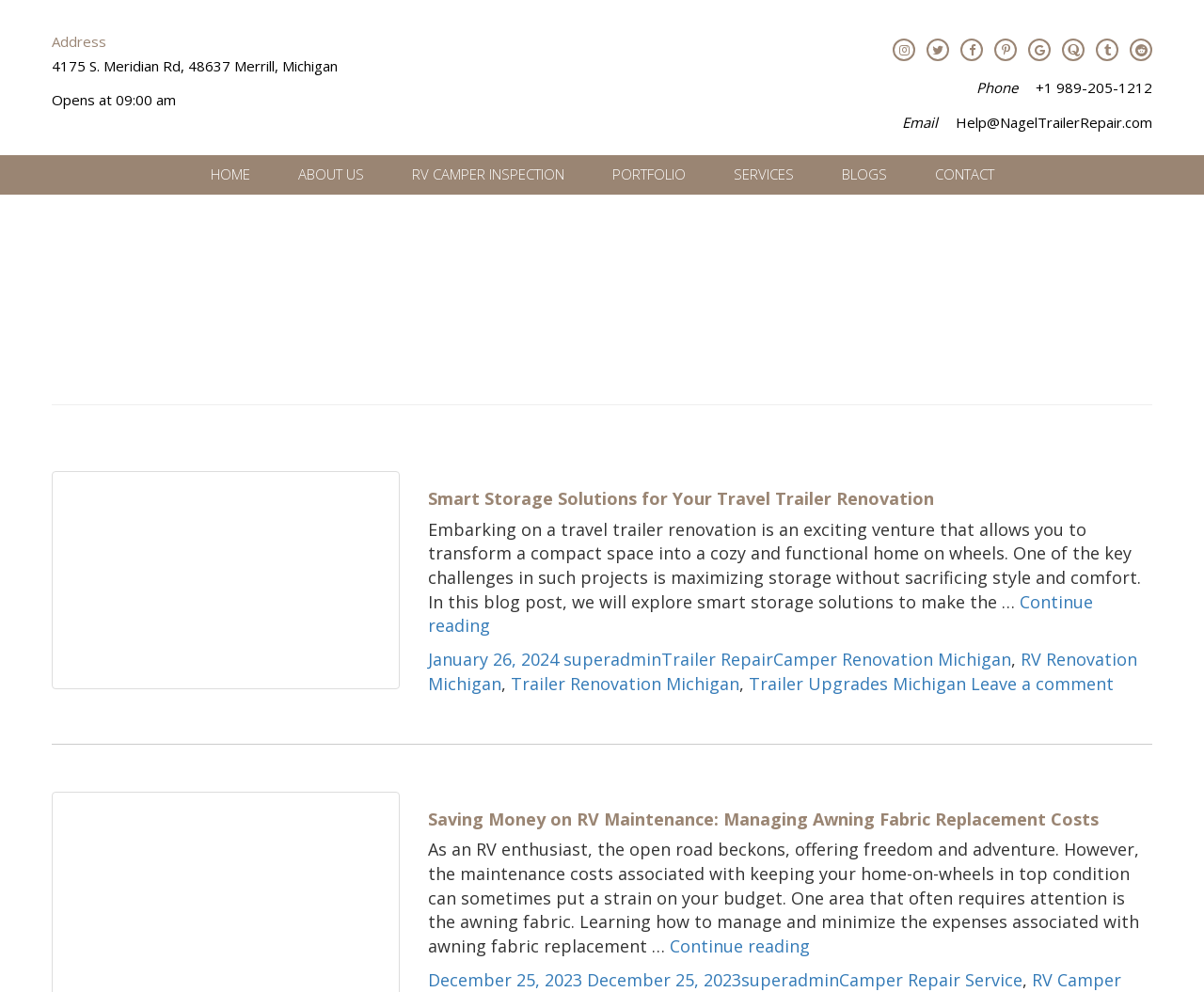What is the phone number of Nagel RV Trailer Repair? Analyze the screenshot and reply with just one word or a short phrase.

+1 989-205-1212